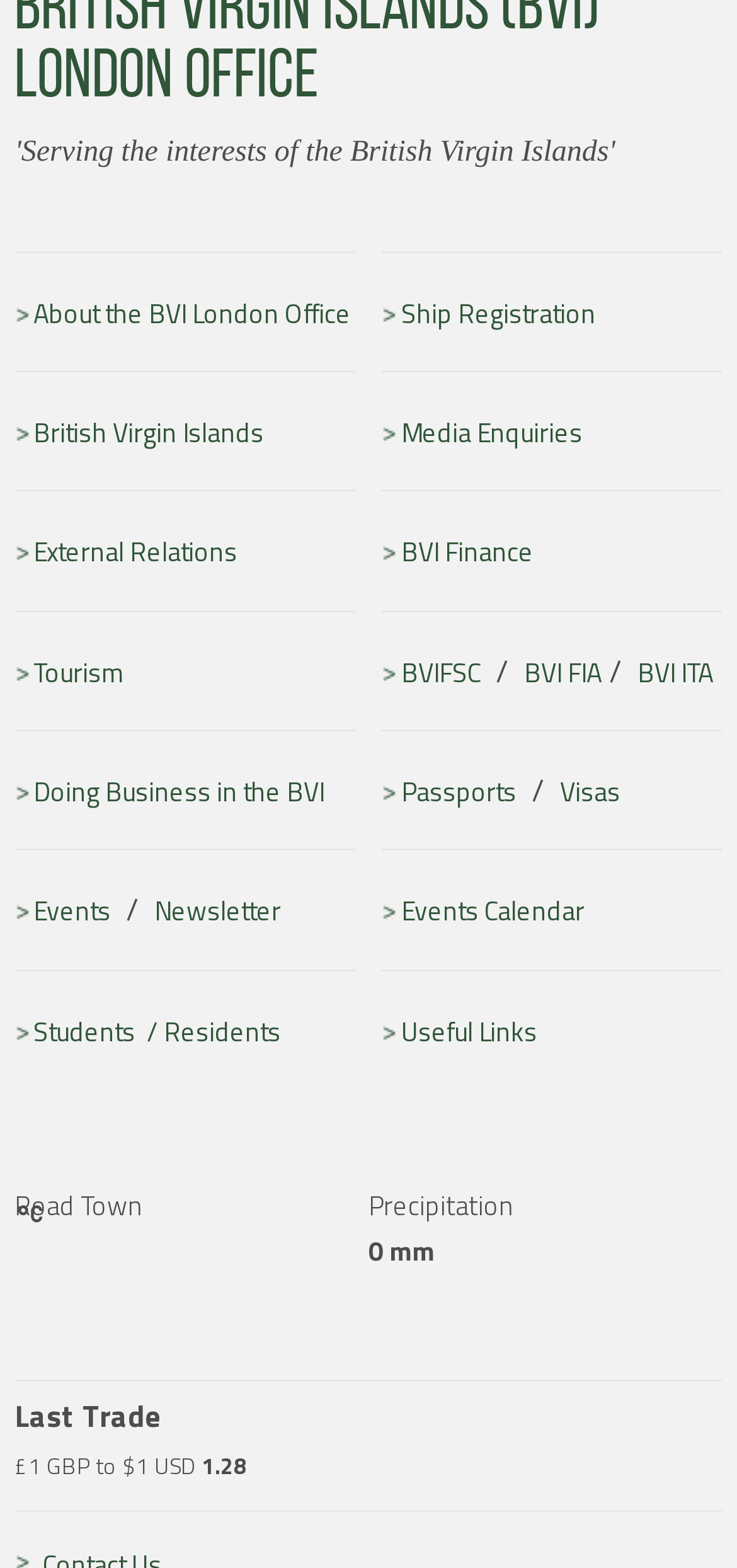Identify the bounding box for the given UI element using the description provided. Coordinates should be in the format (top-left x, top-left y, bottom-right x, bottom-right y) and must be between 0 and 1. Here is the description: About the BVI London Office

[0.02, 0.19, 0.476, 0.209]